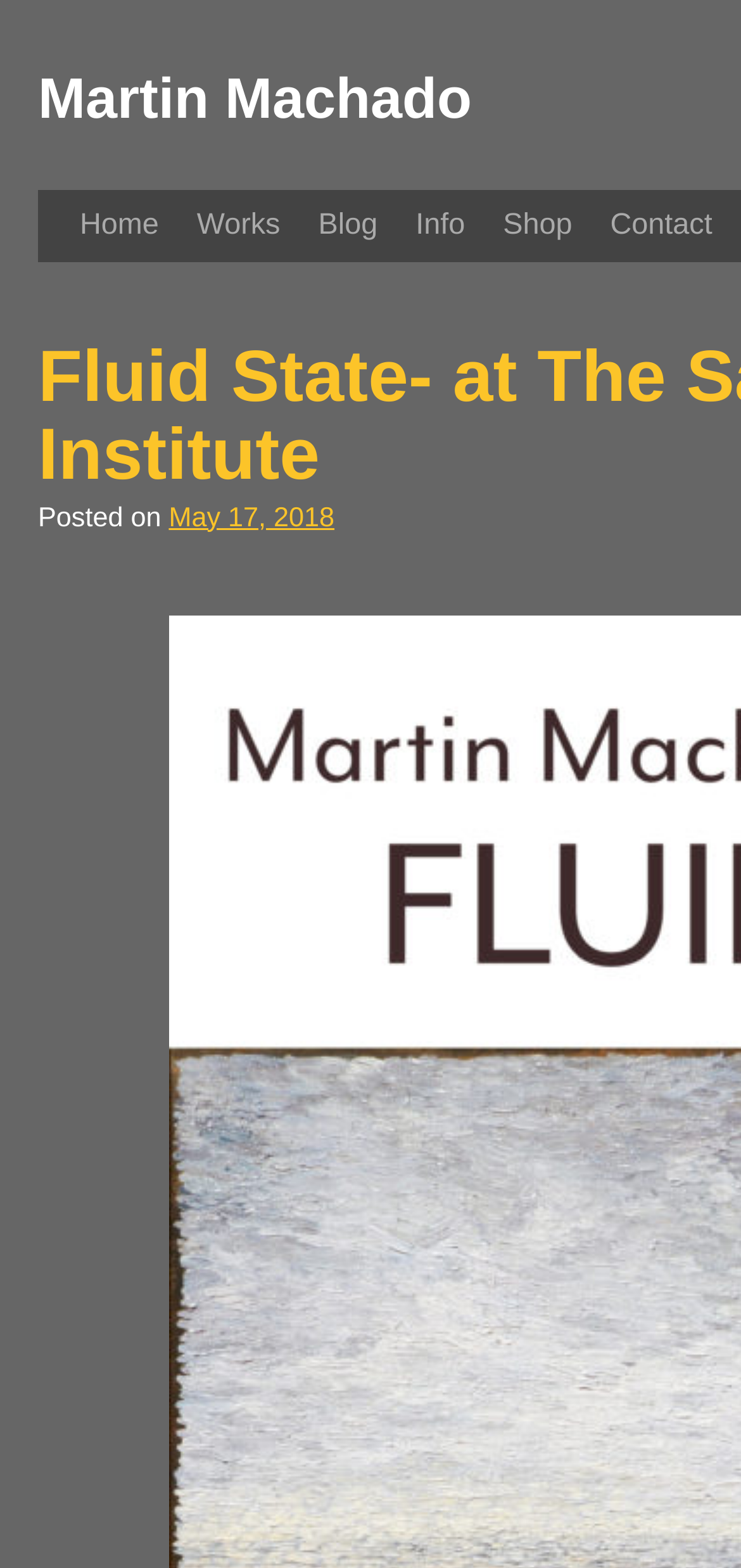What is the first navigation link?
Based on the screenshot, provide your answer in one word or phrase.

Home